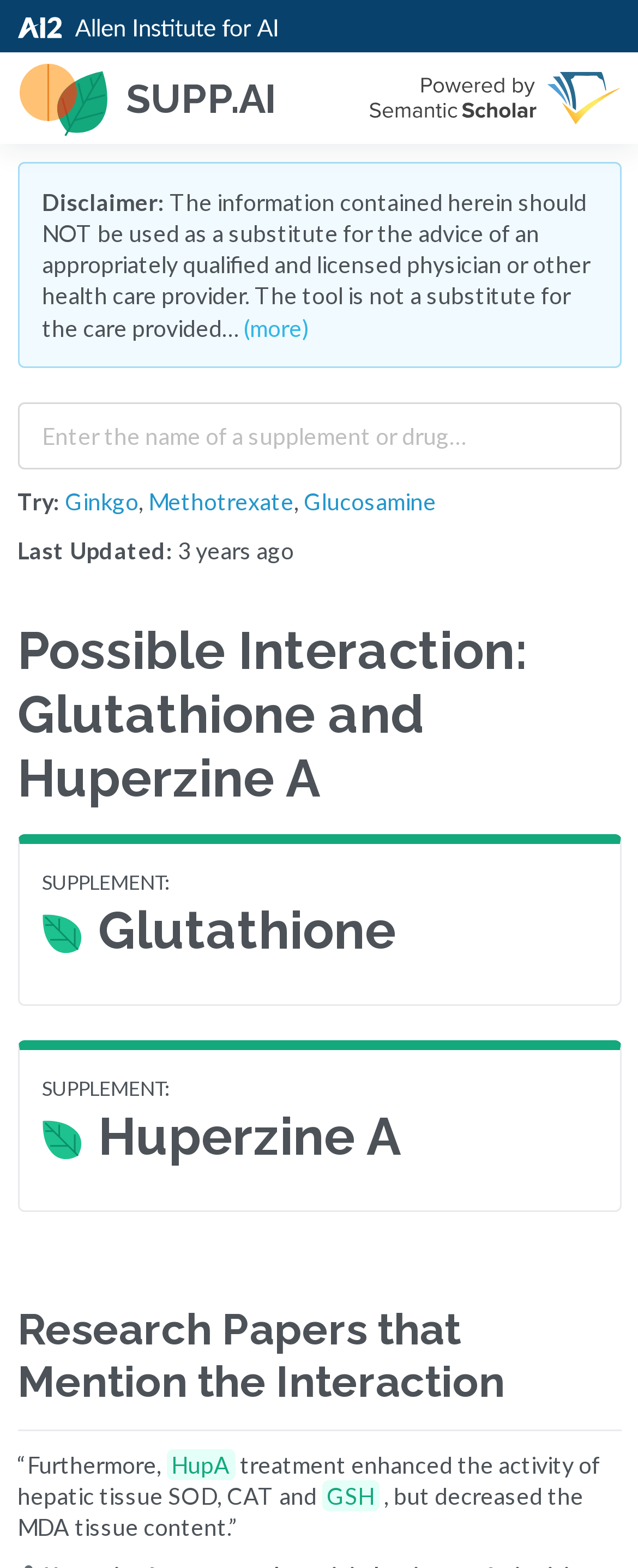Please answer the following question using a single word or phrase: 
What is the logo of the website?

SUPP.AI